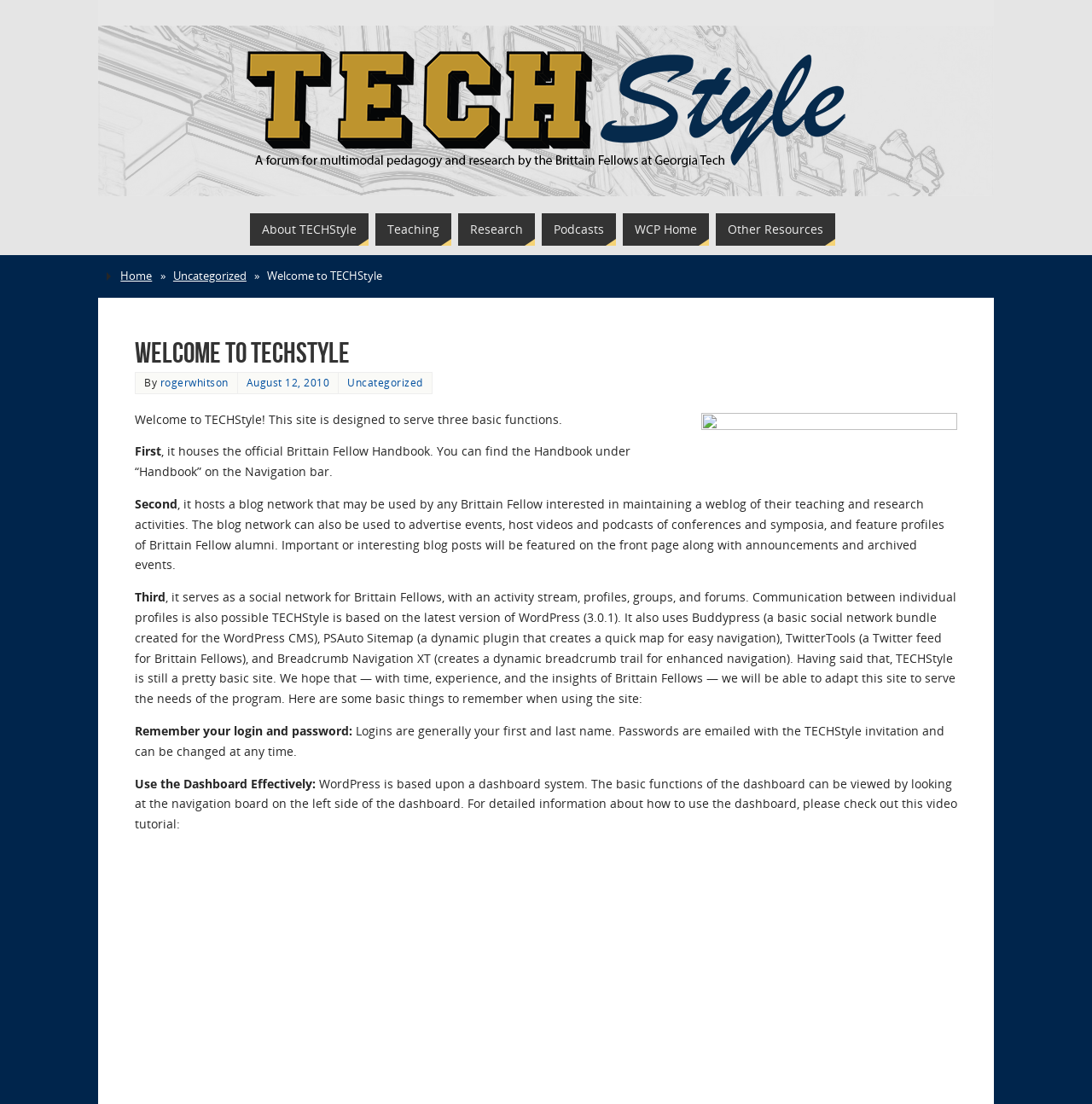What is the purpose of the blog network on this website?
Look at the image and provide a detailed response to the question.

The blog network on this website is designed to be used by Brittain Fellows to maintain a weblog of their teaching and research activities. It can also be used to advertise events, host videos and podcasts of conferences and symposia, and feature profiles of Brittain Fellow alumni.